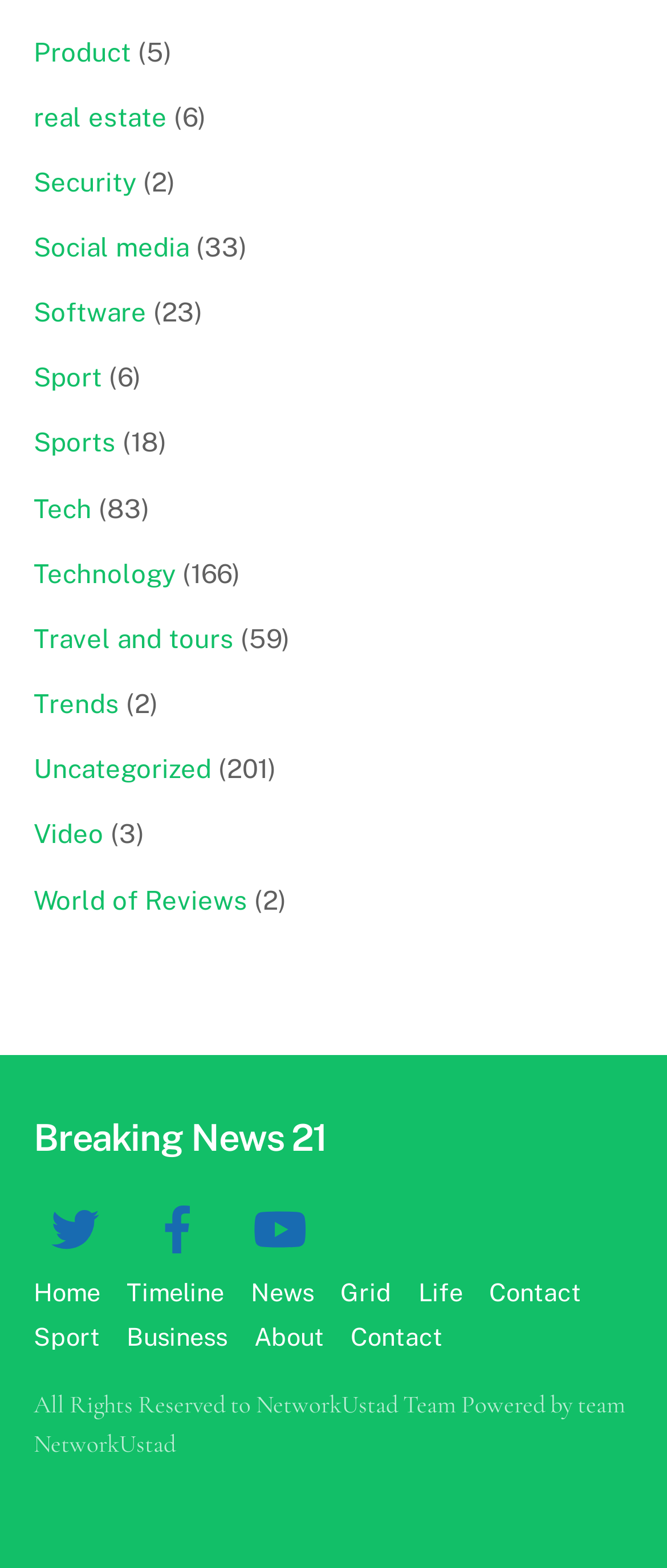Using the element description: "About", determine the bounding box coordinates. The coordinates should be in the format [left, top, right, bottom], with values between 0 and 1.

[0.381, 0.843, 0.486, 0.862]